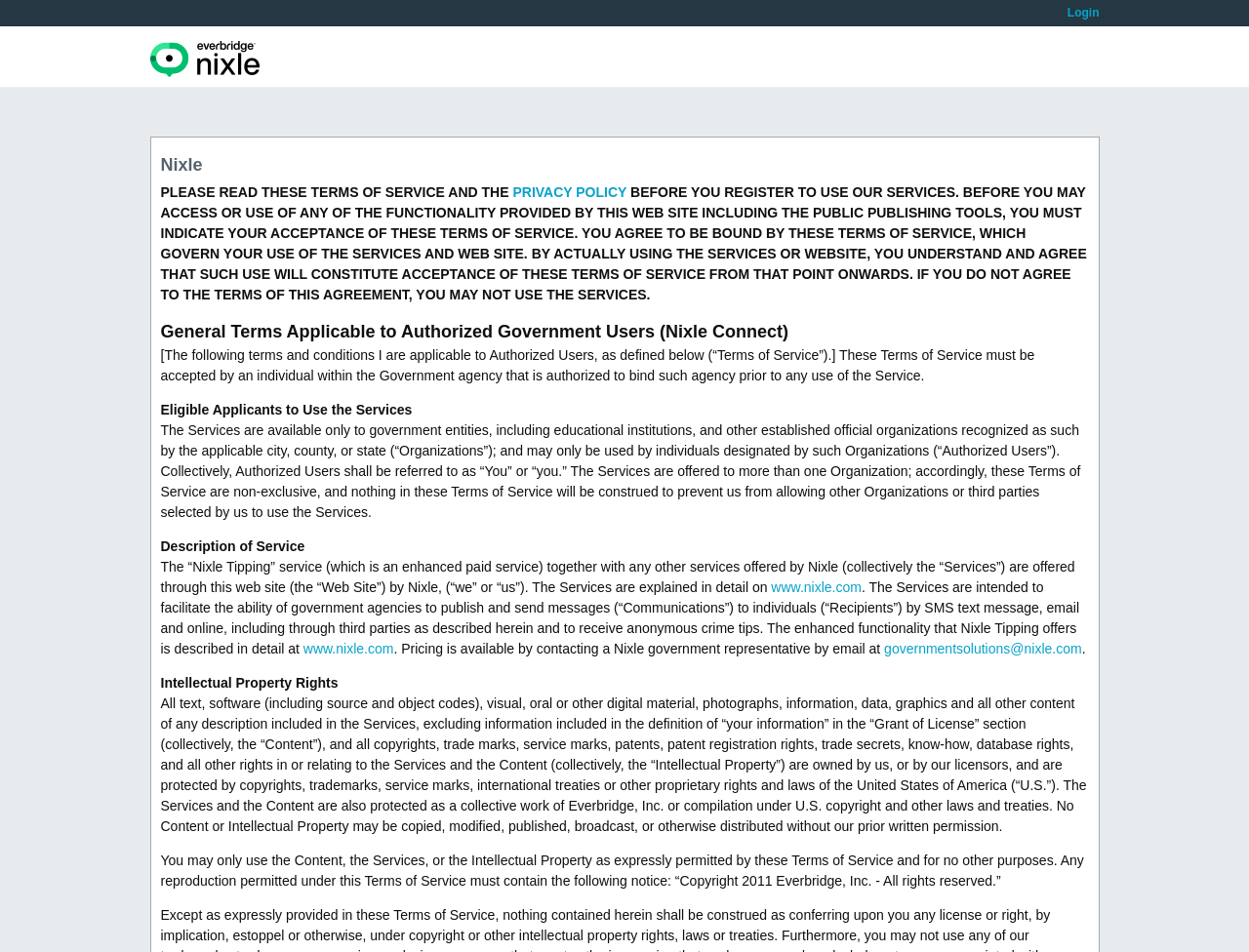Using the provided description: "PRIVACY POLICY", find the bounding box coordinates of the corresponding UI element. The output should be four float numbers between 0 and 1, in the format [left, top, right, bottom].

[0.41, 0.194, 0.502, 0.21]